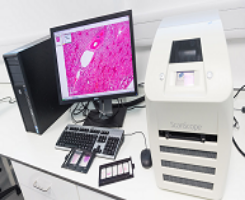What is displayed on the computer monitor?
Refer to the image and provide a one-word or short phrase answer.

Microscopic view of a skin sample